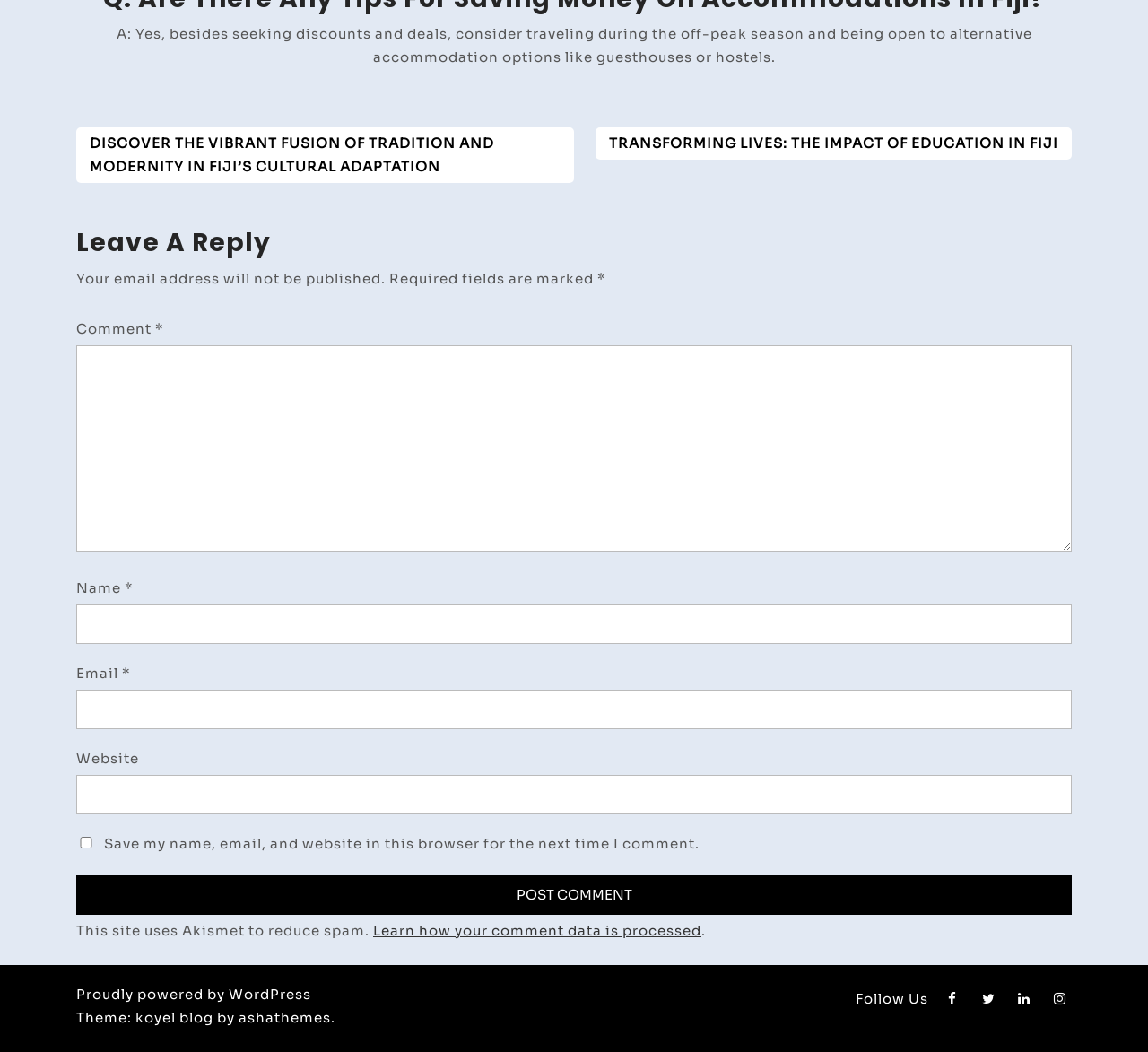Find the bounding box coordinates of the element you need to click on to perform this action: 'Enter your comment in the text field'. The coordinates should be represented by four float values between 0 and 1, in the format [left, top, right, bottom].

[0.066, 0.328, 0.934, 0.524]